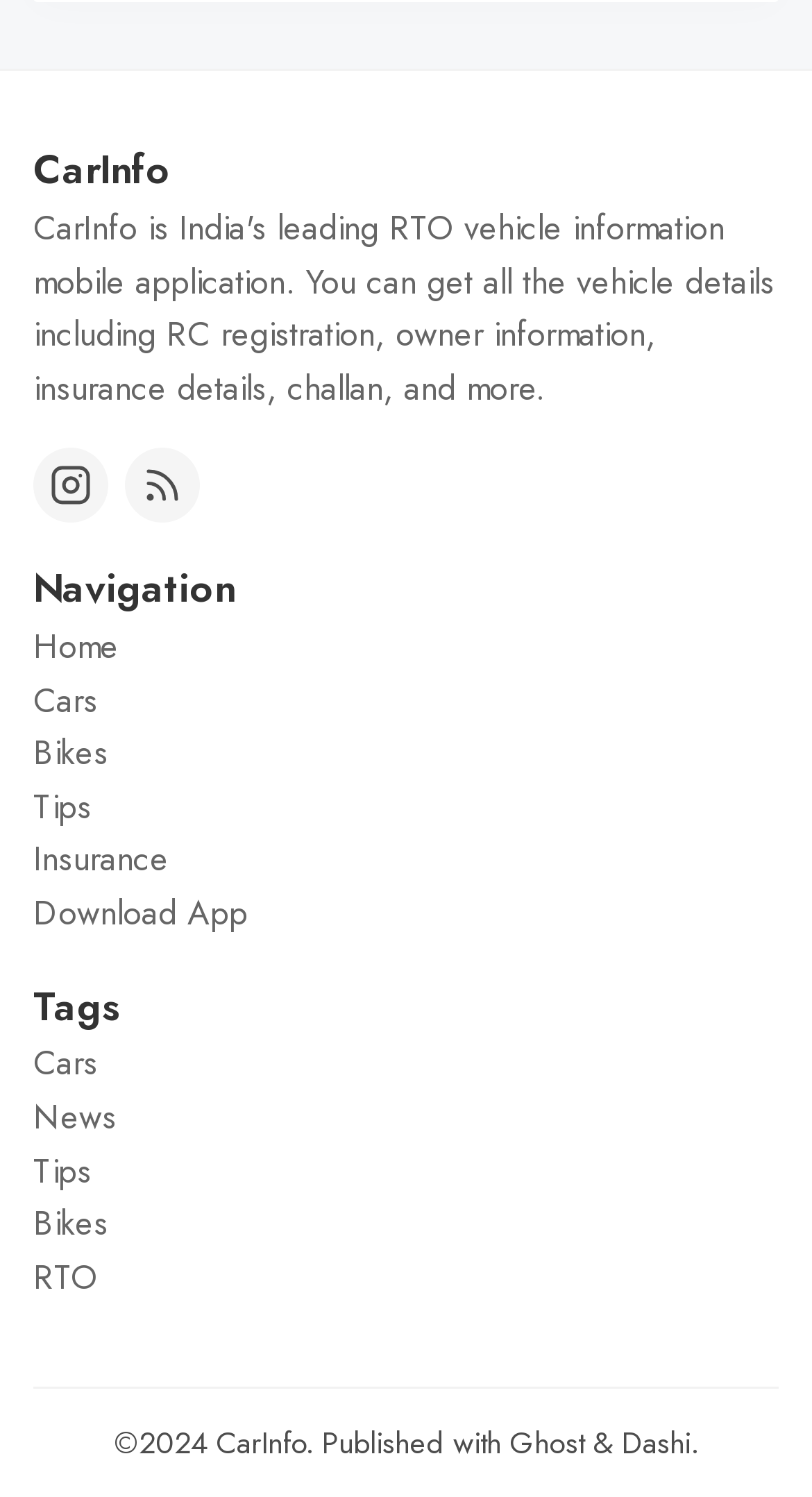For the given element description Постоянная ссылка, determine the bounding box coordinates of the UI element. The coordinates should follow the format (top-left x, top-left y, bottom-right x, bottom-right y) and be within the range of 0 to 1.

None